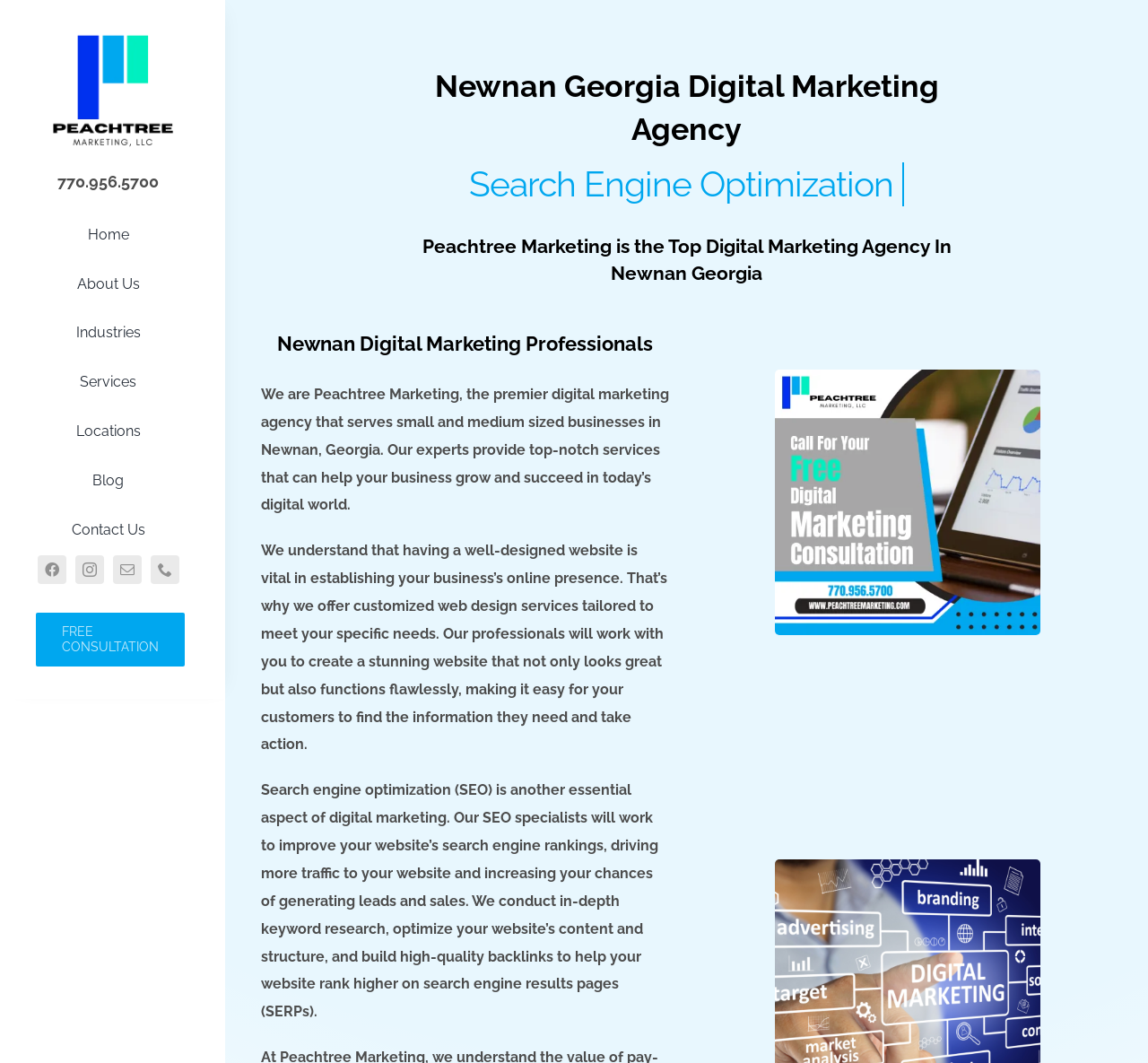Carefully observe the image and respond to the question with a detailed answer:
What is the location of the agency?

I inferred the location of the agency by reading the static text elements on the page, which mention 'Newnan Georgia Digital Marketing Agency' and 'Newnan, Georgia' in the agency's description.